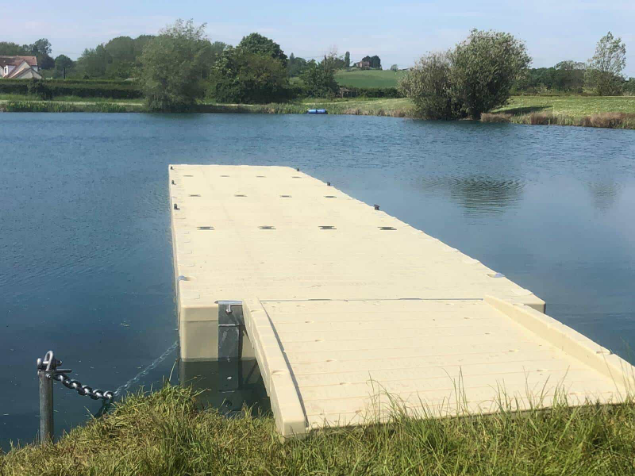Look at the image and write a detailed answer to the question: 
What is the purpose of the gangway?

The dock features a spacious platform that extends out, connected by a sturdy gangway, which serves as a bridge to connect the dock to the land, allowing people to access the dock from the shore.